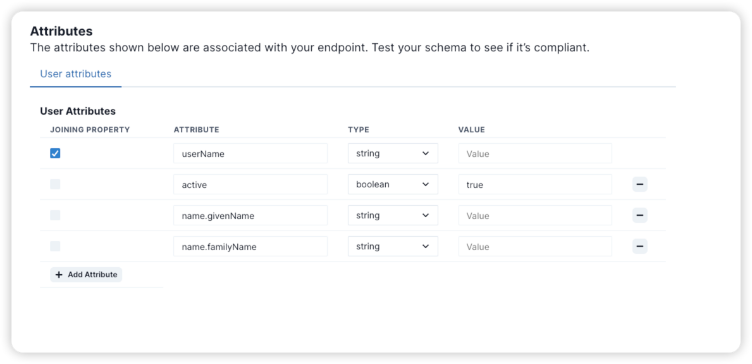What types of attributes are categorized?
Using the information from the image, answer the question thoroughly.

The attributes are categorized by type, which includes string and boolean, as indicated by the table in the 'User Attributes' section. This categorization suggests that each attribute has a specific data type associated with it.